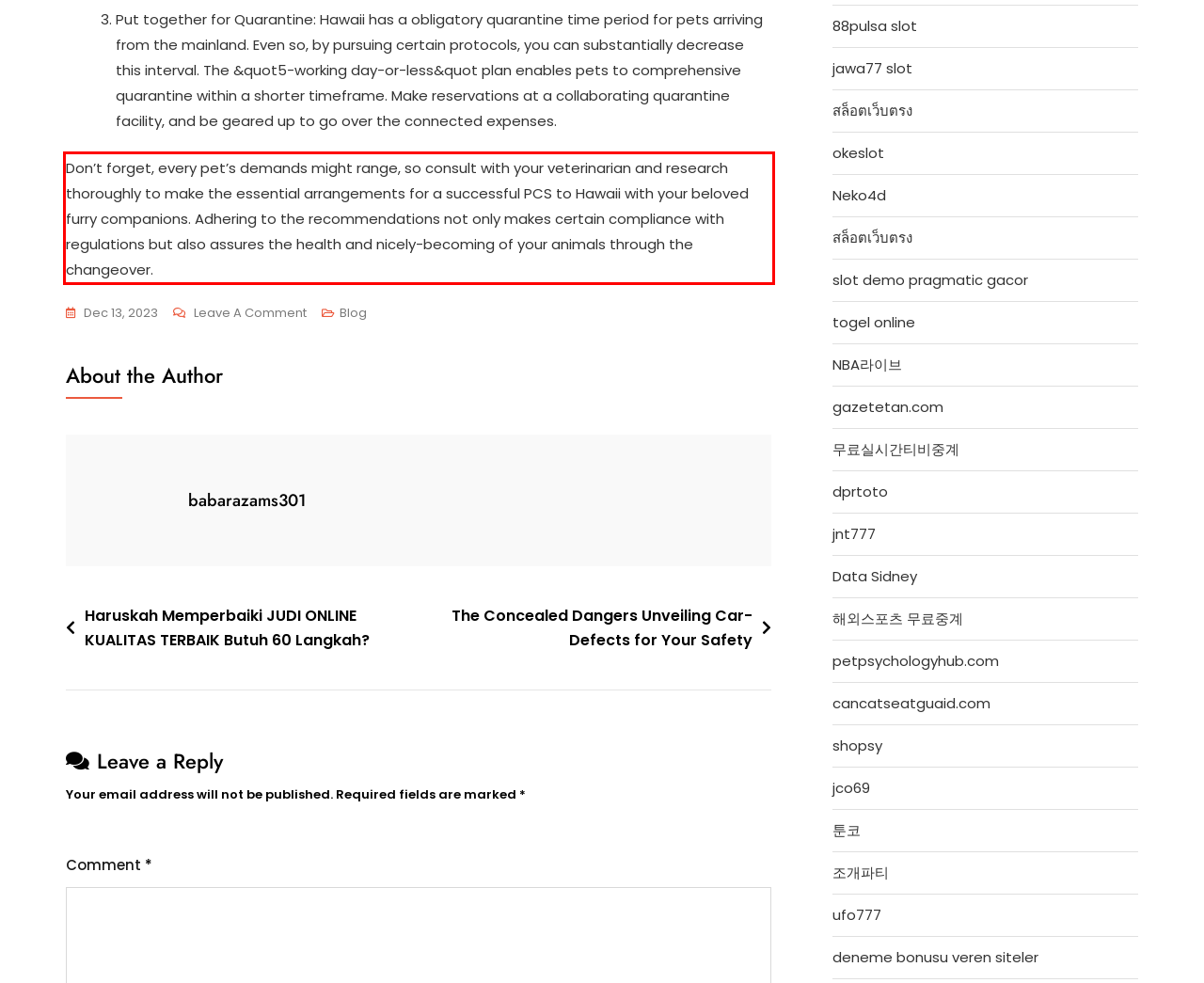Given a screenshot of a webpage containing a red bounding box, perform OCR on the text within this red bounding box and provide the text content.

Don’t forget, every pet’s demands might range, so consult with your veterinarian and research thoroughly to make the essential arrangements for a successful PCS to Hawaii with your beloved furry companions. Adhering to the recommendations not only makes certain compliance with regulations but also assures the health and nicely-becoming of your animals through the changeover.